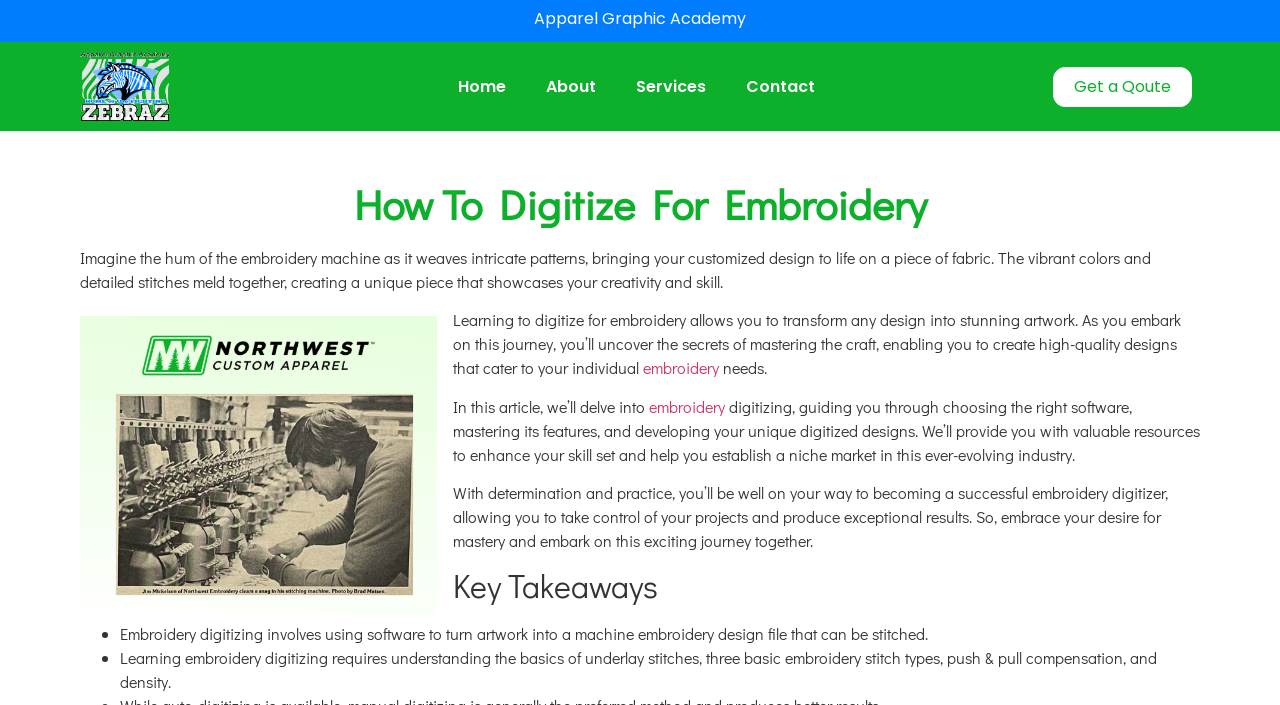Locate the bounding box coordinates of the area to click to fulfill this instruction: "Click on 'embroidery'". The bounding box should be presented as four float numbers between 0 and 1, in the order [left, top, right, bottom].

[0.502, 0.507, 0.562, 0.536]